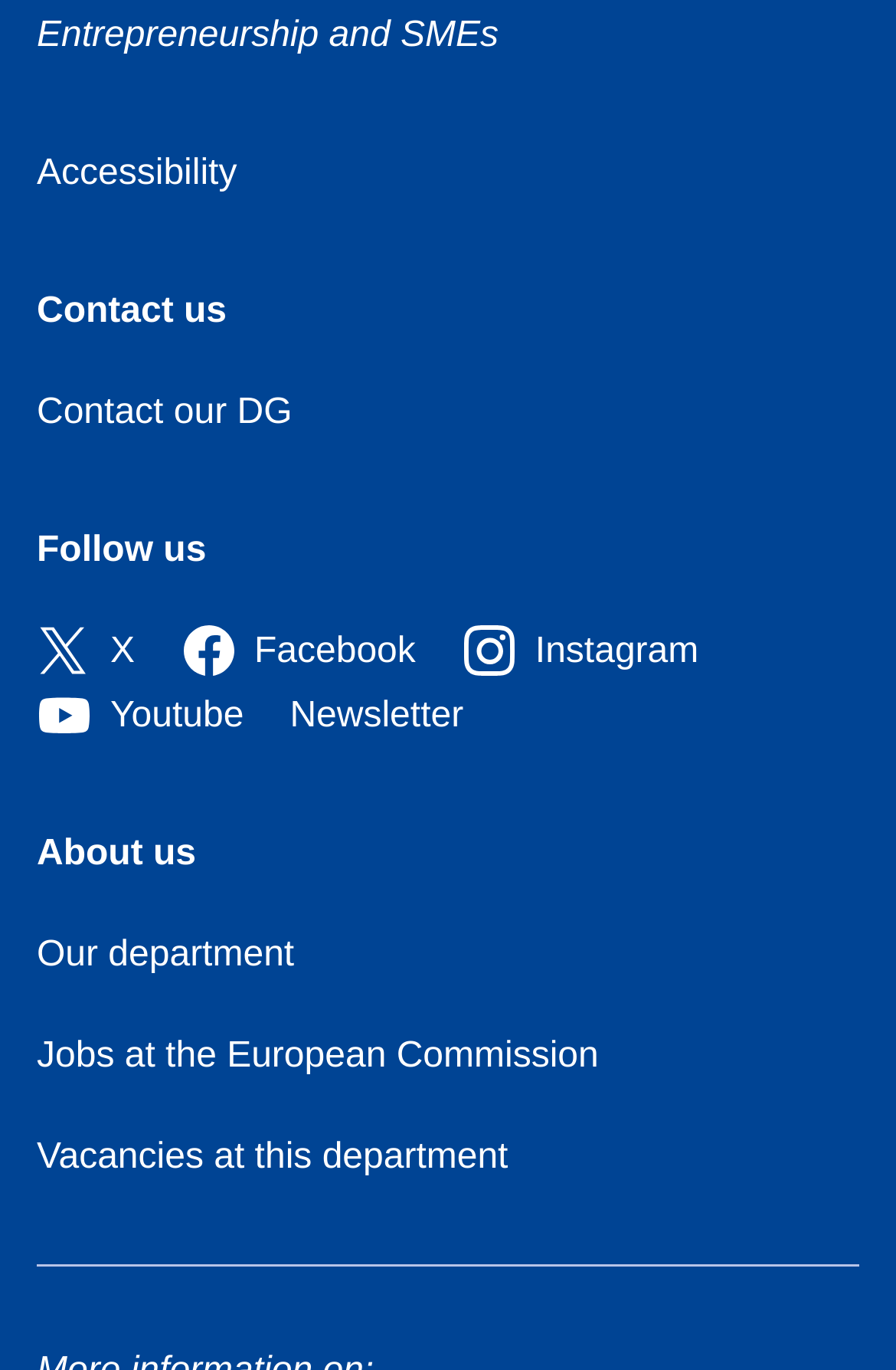Give a concise answer using one word or a phrase to the following question:
What is the first link on the webpage?

Accessibility